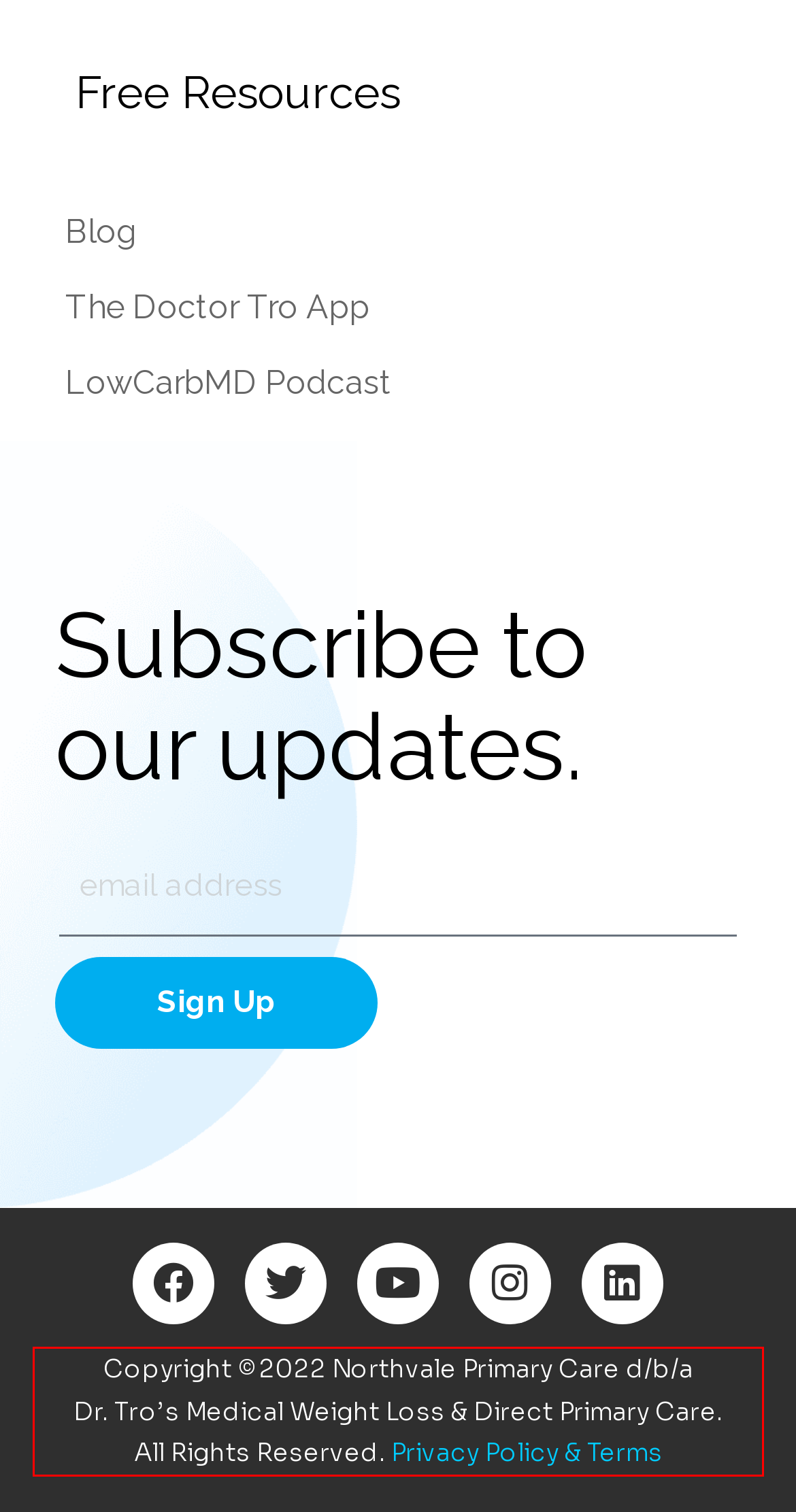You have a screenshot of a webpage with a red bounding box. Identify and extract the text content located inside the red bounding box.

Copyright ©2022 Northvale Primary Care d/b/a Dr. Tro’s Medical Weight Loss & Direct Primary Care. All Rights Reserved. Privacy Policy & Terms